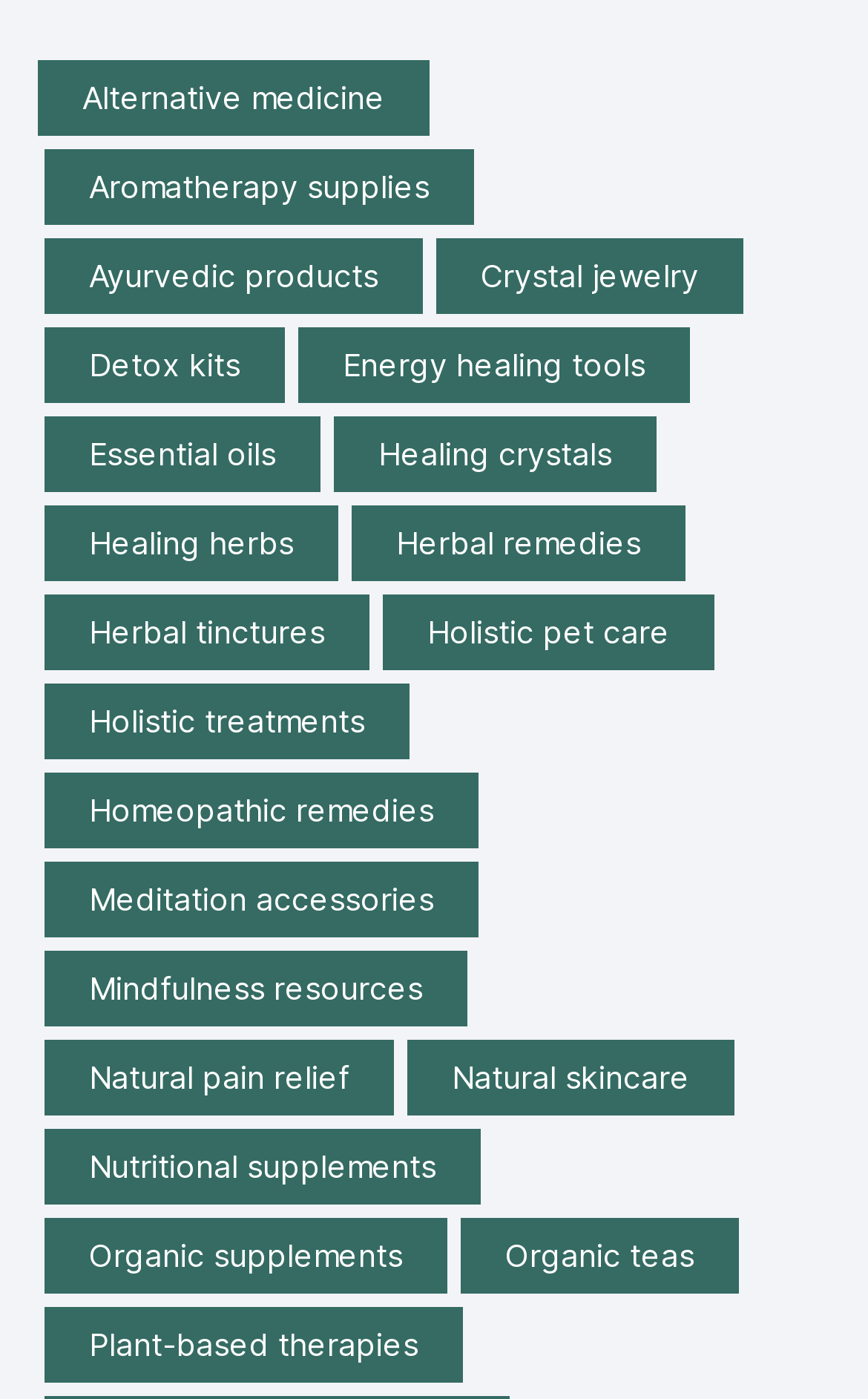Pinpoint the bounding box coordinates of the element you need to click to execute the following instruction: "View detox kits". The bounding box should be represented by four float numbers between 0 and 1, in the format [left, top, right, bottom].

[0.051, 0.234, 0.328, 0.288]